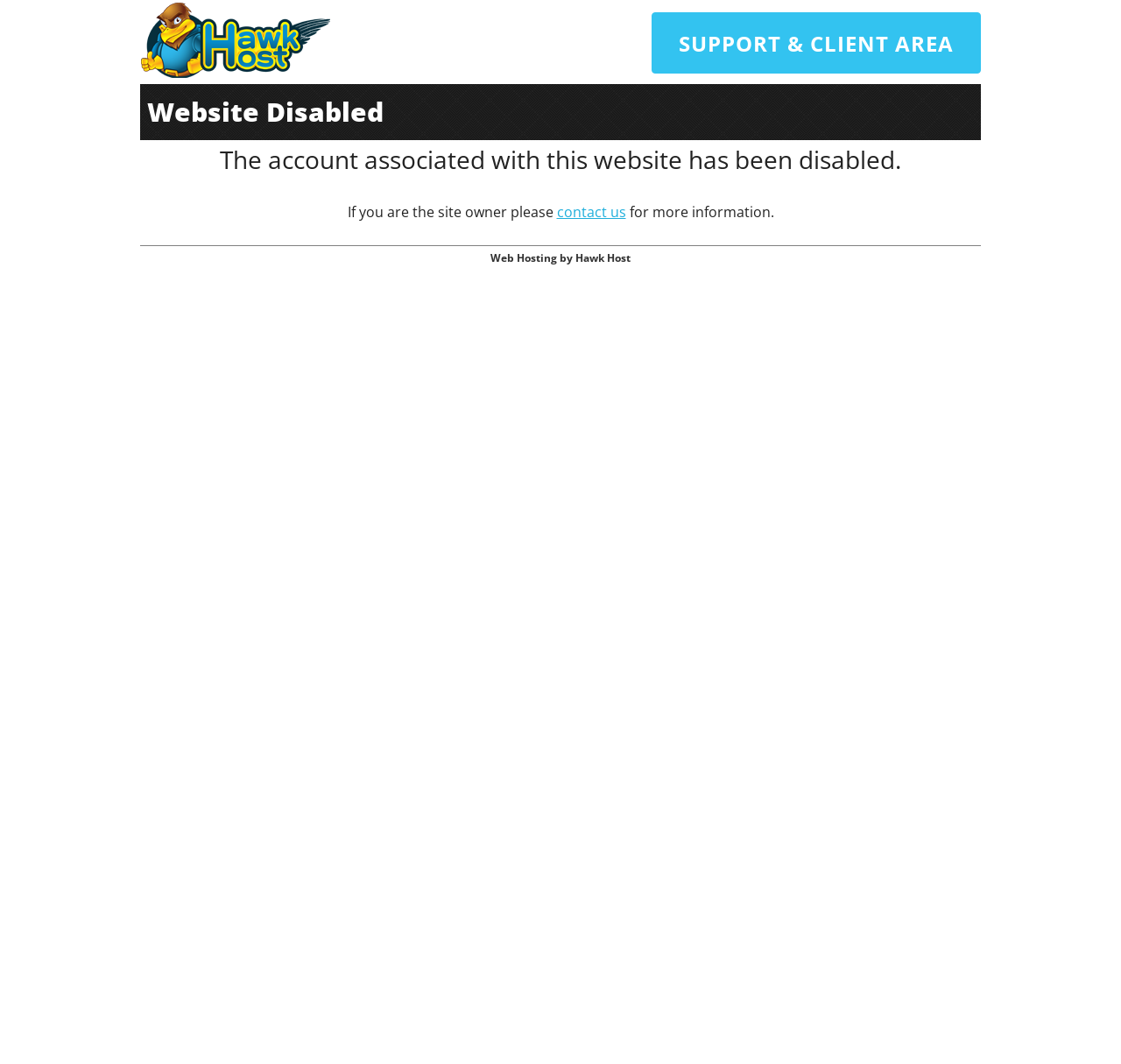What is the name of the hosting company?
Please give a detailed and elaborate answer to the question.

The name of the hosting company is Hawk Host, as indicated by the link 'Web Hosting by Hawk Host' at the bottom of the webpage.